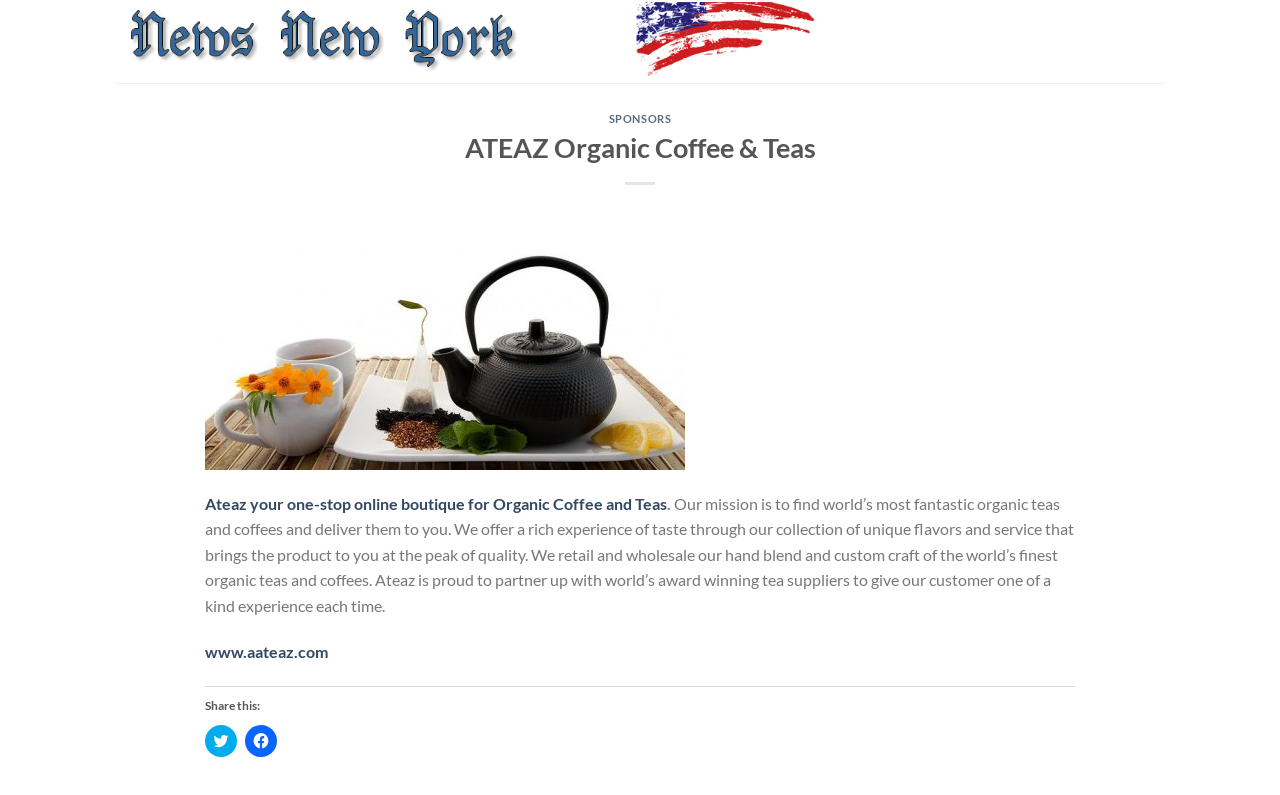Explain the webpage in detail.

The webpage is an online boutique for organic coffee and teas, with the title "ATEAZ Organic Coffee & Teas – News NY" at the top. Below the title, there is a header section with two headings: "SPONSORS" and "ATEAZ Organic Coffee & Teas". The "SPONSORS" heading has a link below it, while the "ATEAZ Organic Coffee & Teas" heading is followed by a brief description of the company's mission and services.

To the right of the header section, there is an image with a link labeled "Capture". Below this image, there is a paragraph of text that summarizes the company's mission and services, including its focus on organic teas and coffees, unique flavors, and high-quality products.

Further down the page, there is a link to the company's website, "www.aateaz.com", and a section labeled "Share this:", which provides links to share the page on Twitter and Facebook.

There are a total of 7 links on the page, including the link to the company's website and the social media sharing links. There are also 2 images on the page, one of which is a logo or icon labeled "News NY" at the top of the page, and the other is the image with the link labeled "Capture".